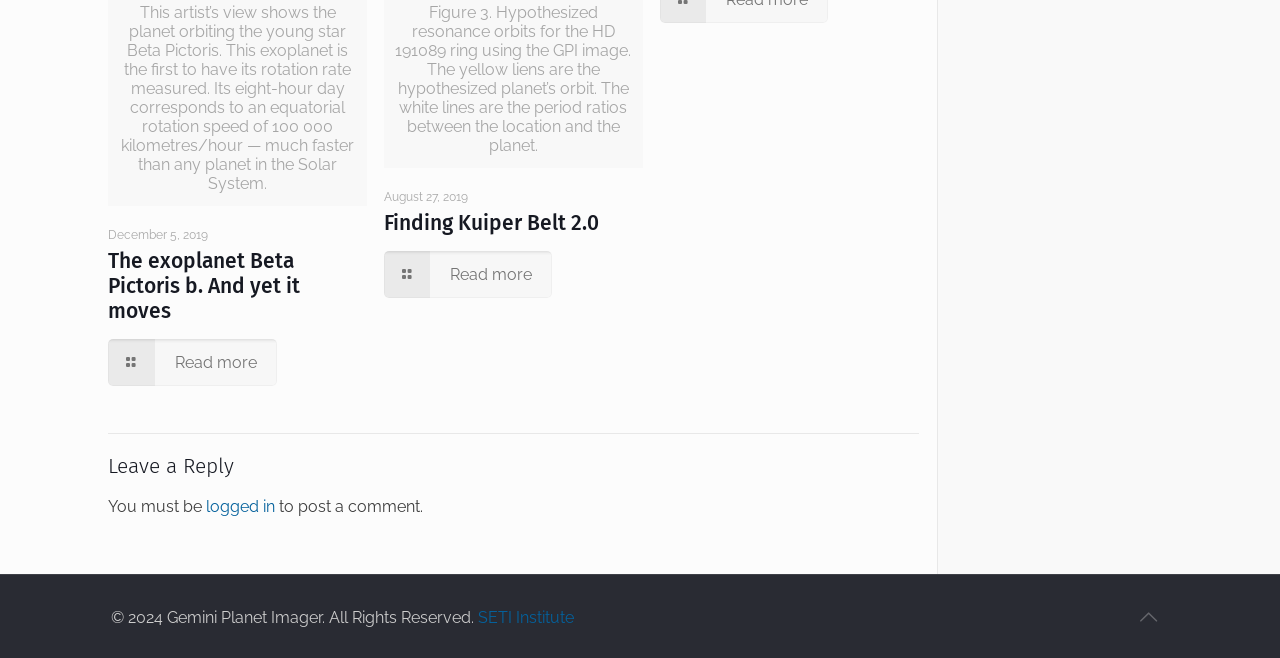Who owns the copyright of the webpage?
Refer to the image and answer the question using a single word or phrase.

Gemini Planet Imager